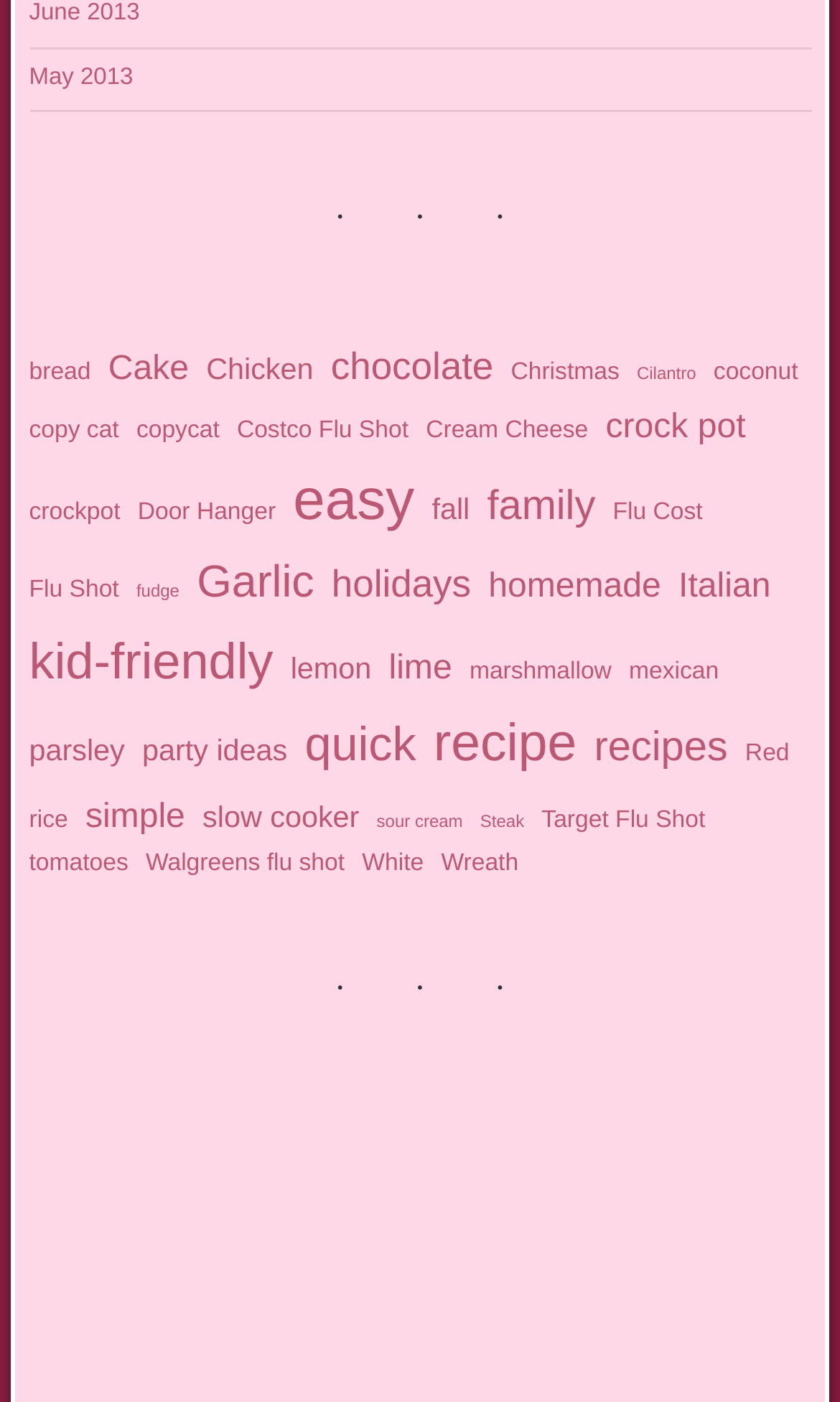What is the orientation of the second separator?
Answer briefly with a single word or phrase based on the image.

Horizontal